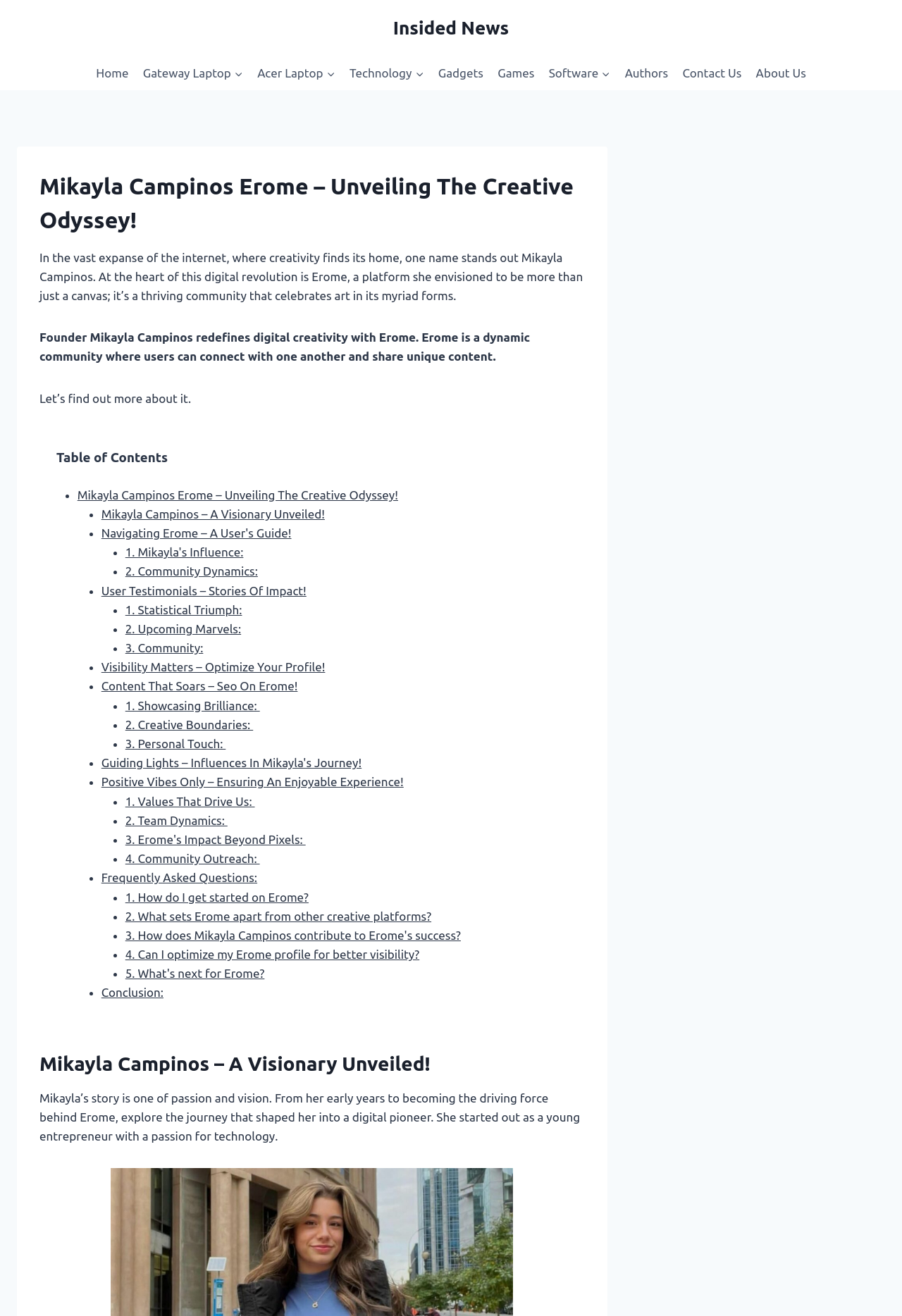Offer an in-depth caption of the entire webpage.

The webpage is about Mikayla Campinos, the founder of Erome, a digital creative community. At the top, there is a navigation menu with links to various sections, including "Home", "Gateway Laptop", "Acer Laptop", "Technology", "Gadgets", "Games", "Software", "Authors", "Contact Us", and "About Us". Below the navigation menu, there is a heading that reads "Mikayla Campinos Erome – Unveiling The Creative Odyssey!".

The main content of the webpage is divided into sections, each with a heading and descriptive text. The first section introduces Mikayla Campinos and Erome, describing it as a dynamic community where users can connect and share unique content. There is also a table of contents on the left side of the page, which lists the various sections and subsections of the webpage.

The sections that follow provide more information about Mikayla Campinos, including her background, vision, and influence on the digital creative community. There are also sections that discuss the community dynamics, user testimonials, and statistical triumphs of Erome. Additionally, there are links to guides on how to optimize profiles and create content that stands out on the platform.

Throughout the webpage, there are several links to other sections and articles, including "Mikayla Campinos – A Visionary Unveiled!", "Navigating Erome – A User's Guide!", and "Frequently Asked Questions:". The webpage also features a conclusion section that summarizes the main points discussed.

Overall, the webpage is well-organized and easy to navigate, with clear headings and descriptive text that provide a comprehensive overview of Mikayla Campinos and Erome.